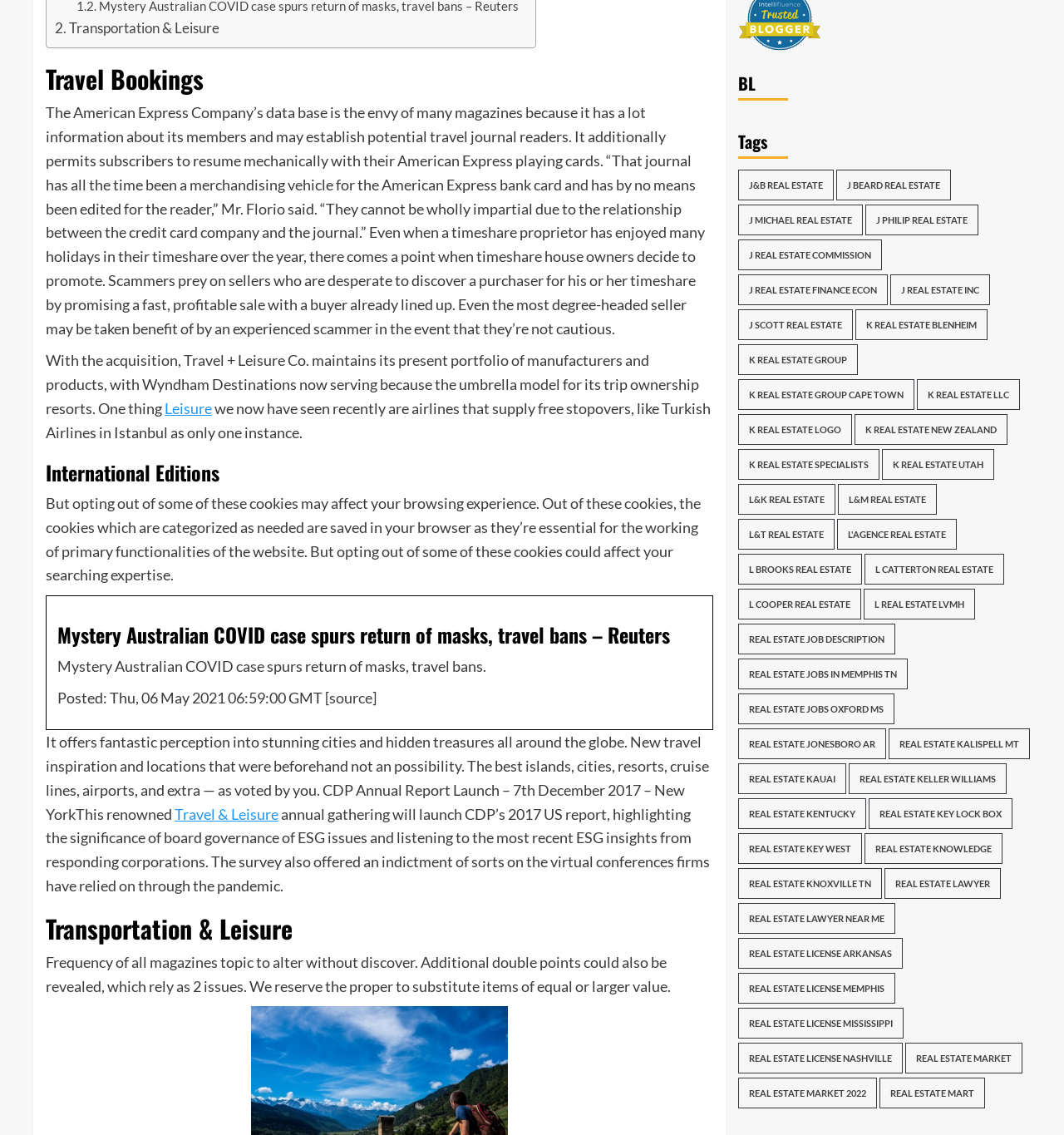Find the bounding box coordinates of the element's region that should be clicked in order to follow the given instruction: "Learn about 'Real Estate Job Description'". The coordinates should consist of four float numbers between 0 and 1, i.e., [left, top, right, bottom].

[0.693, 0.549, 0.841, 0.576]